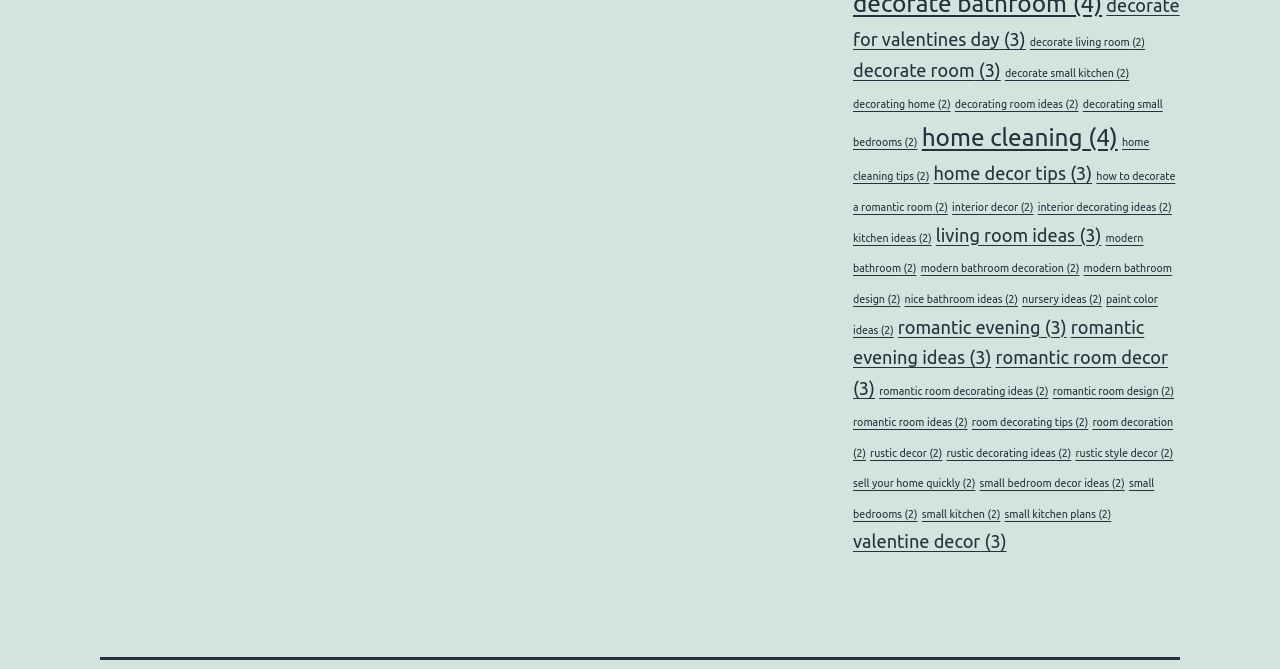Reply to the question with a single word or phrase:
What is the topic of the link 'decorate living room'?

Living room decoration